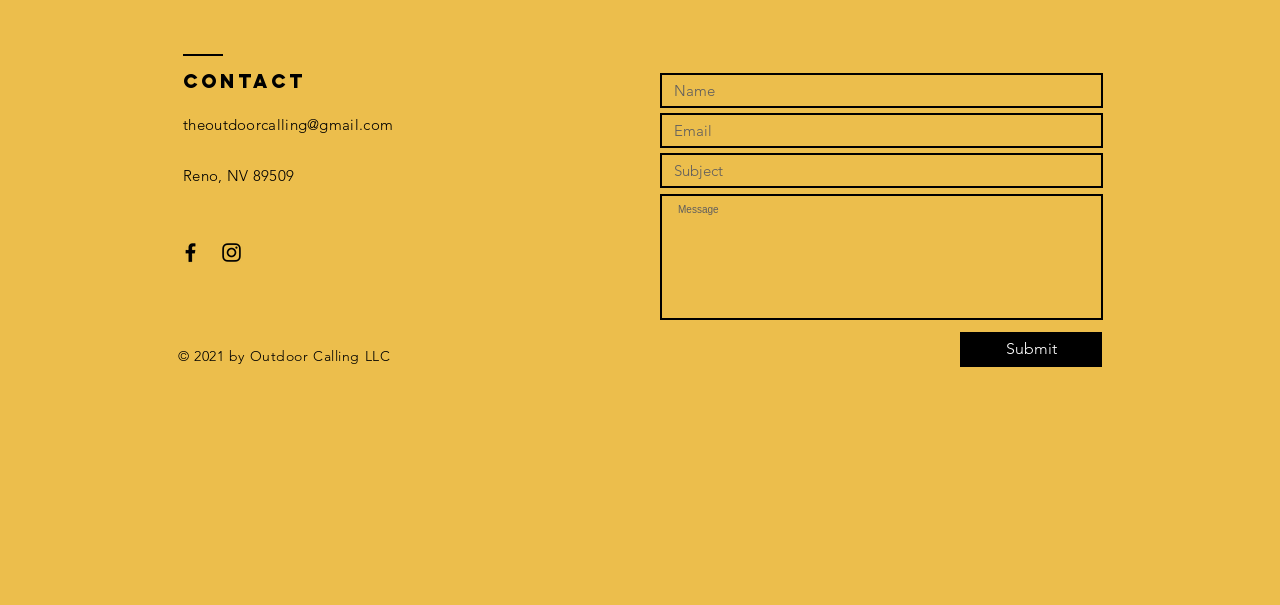What is the required field in the message sending form?
Please provide a single word or phrase based on the screenshot.

Email